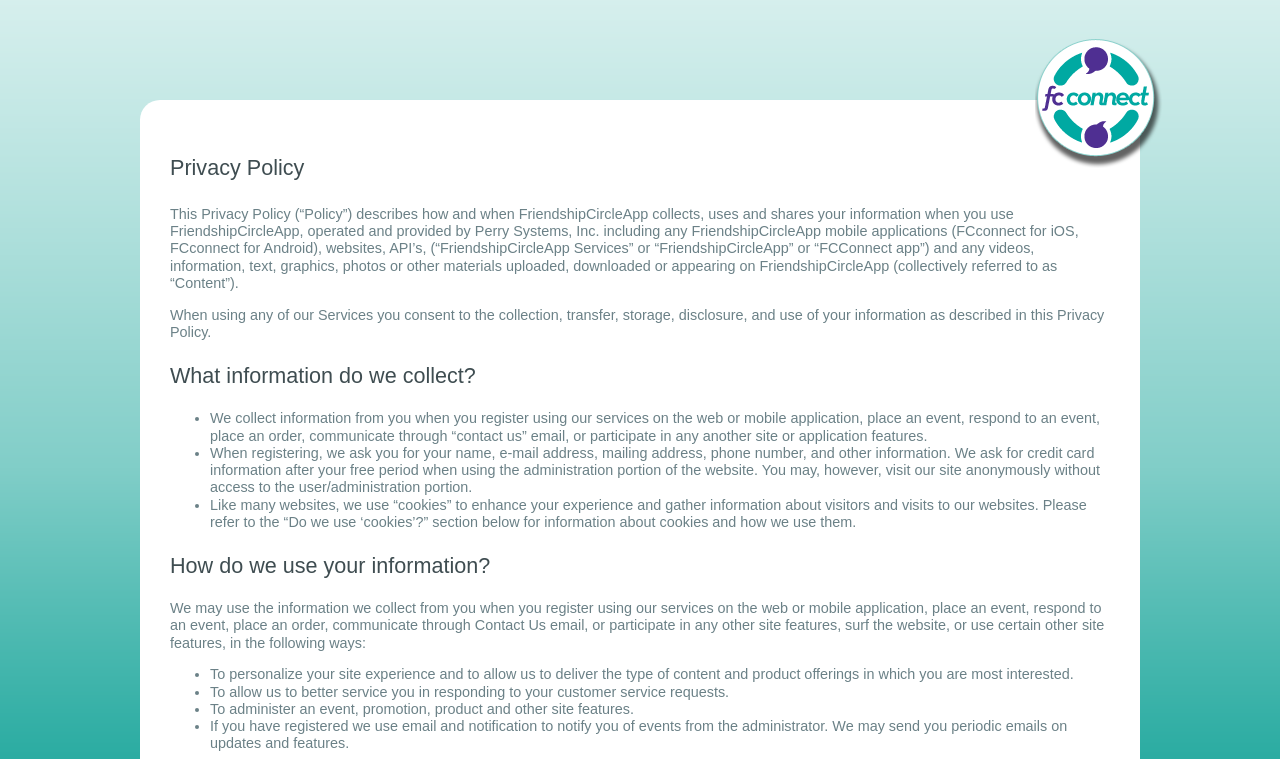How is collected information used?
From the details in the image, provide a complete and detailed answer to the question.

The collected information is used to personalize the user's site experience and to allow FriendshipCircleApp to deliver the type of content and product offerings in which the user is most interested. It is also used to better service users in responding to their customer service requests, administer events, promotions, products, and other site features, and to notify users of events from the administrator.